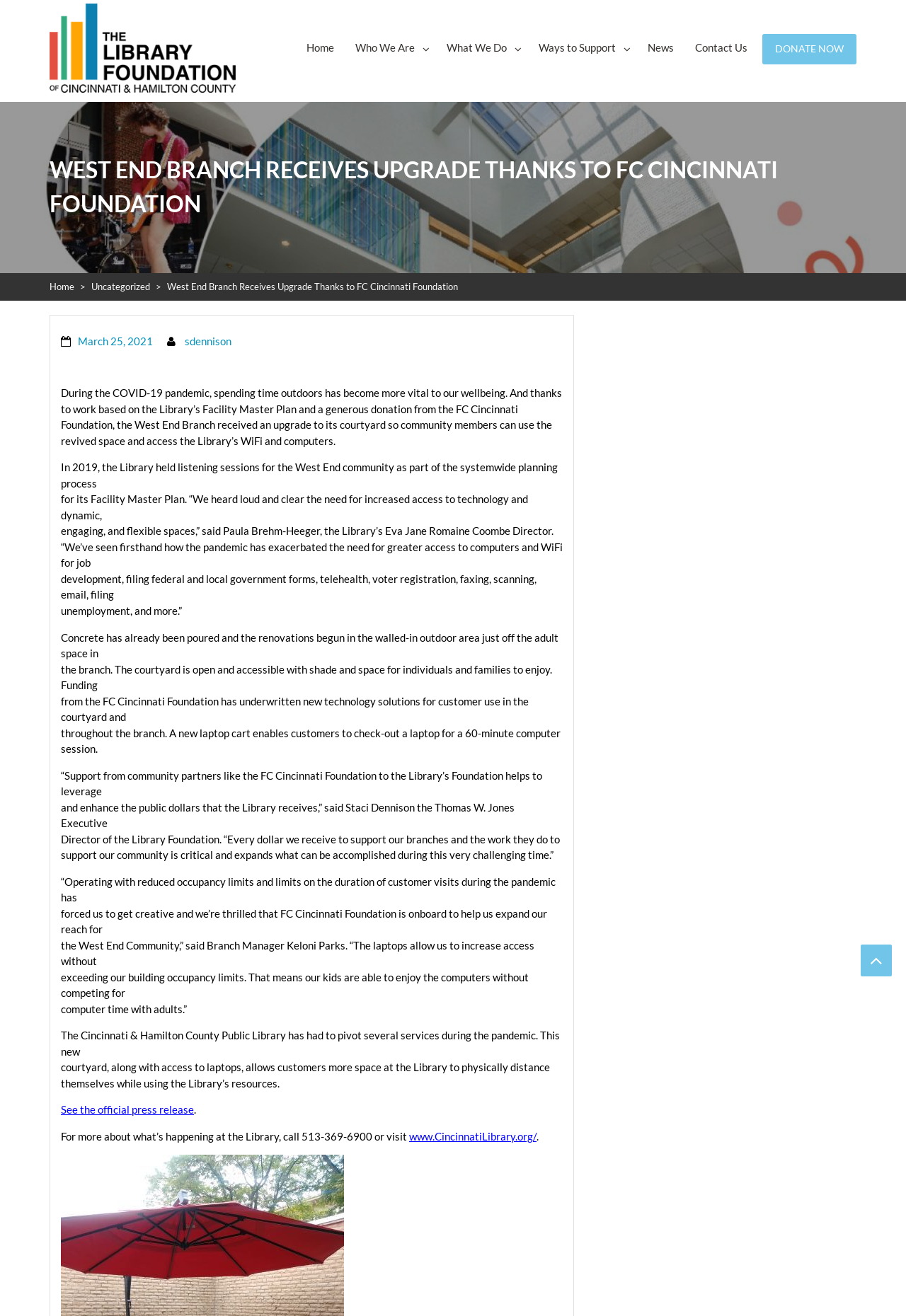Please reply with a single word or brief phrase to the question: 
Who is the Eva Jane Romaine Coombe Director of the Library?

Paula Brehm-Heeger